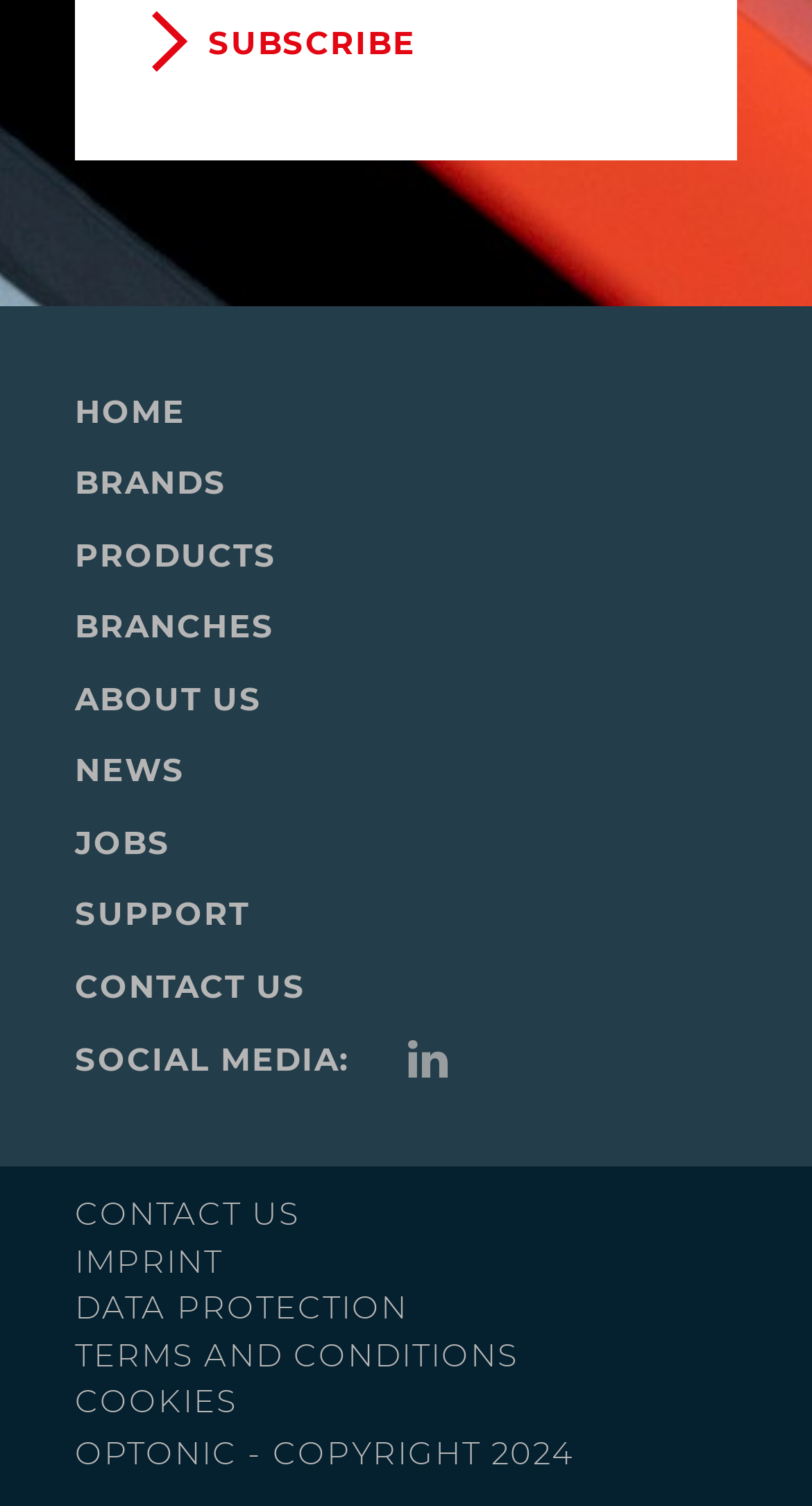Please find the bounding box coordinates (top-left x, top-left y, bottom-right x, bottom-right y) in the screenshot for the UI element described as follows: Terms and Conditions

[0.092, 0.885, 0.908, 0.916]